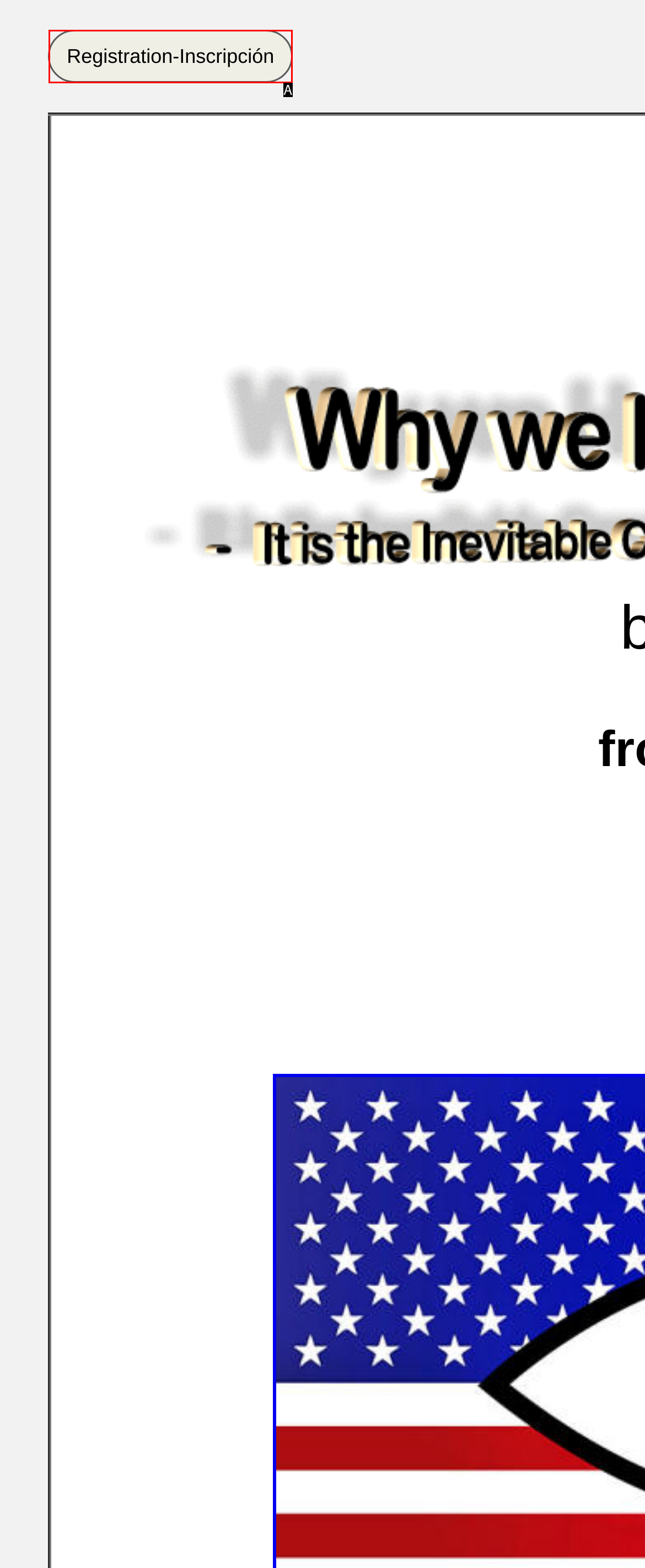Identify the HTML element that corresponds to the following description: Registration-Inscripción Provide the letter of the best matching option.

A